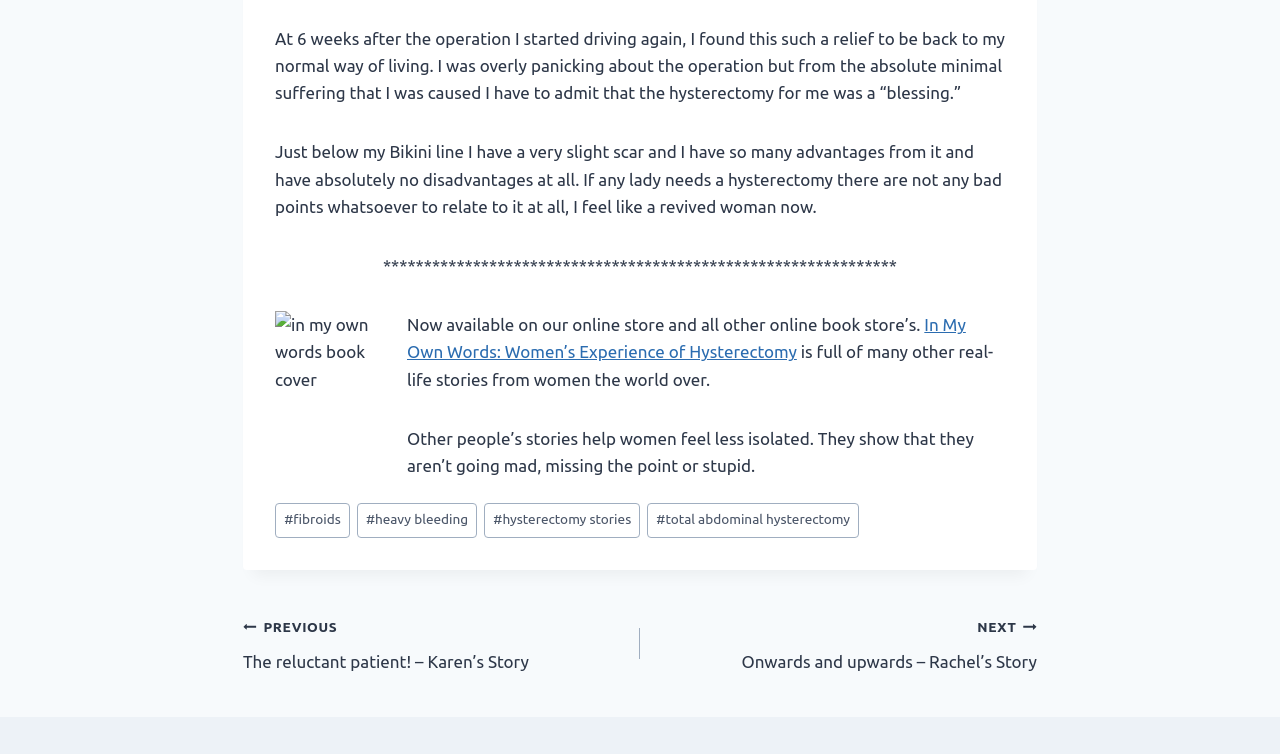Predict the bounding box of the UI element that fits this description: "#total abdominal hysterectomy".

[0.506, 0.667, 0.671, 0.713]